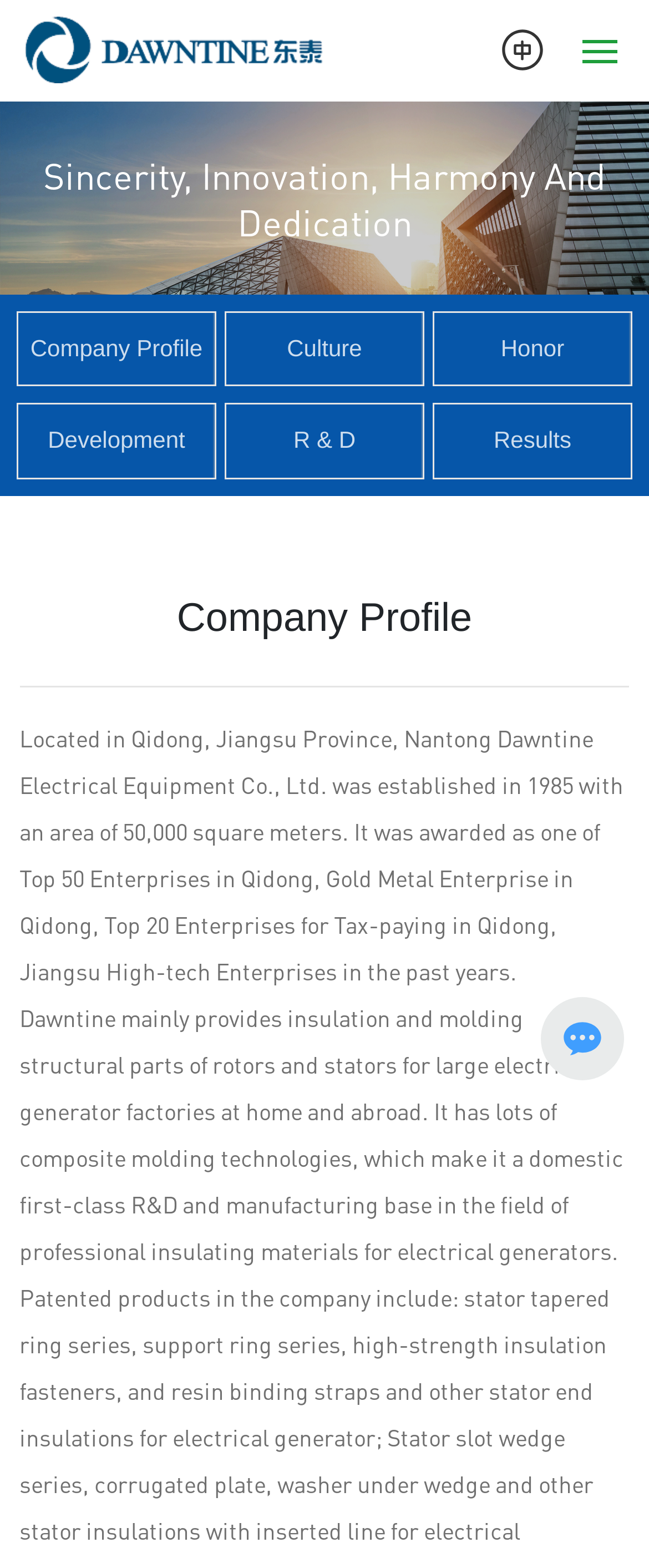Summarize the webpage with intricate details.

The webpage is about the company profile of Dawntine, an electrical equipment company. At the top, there is a navigation menu with links to different sections of the website, including Home, About Us, Products, News, Technical, Service, and Contact Us. Each link has a corresponding image beside it.

Below the navigation menu, there is a banner with the company's motto, "Sincerity, Innovation, Harmony And Dedication". Underneath the banner, there are three links to sub-pages: Company Profile, Culture, and Honor.

The main content of the page is divided into two sections. The first section has a heading "Company Profile" and a link to the same page. Below the heading, there is a paragraph of text that describes the company's location, establishment, and awards it has received.

To the right of the text, there is an image. Below the image, there are three links to sub-pages: Development, R & D, and Results.

At the bottom of the page, there is another link to an unknown page, accompanied by an image.